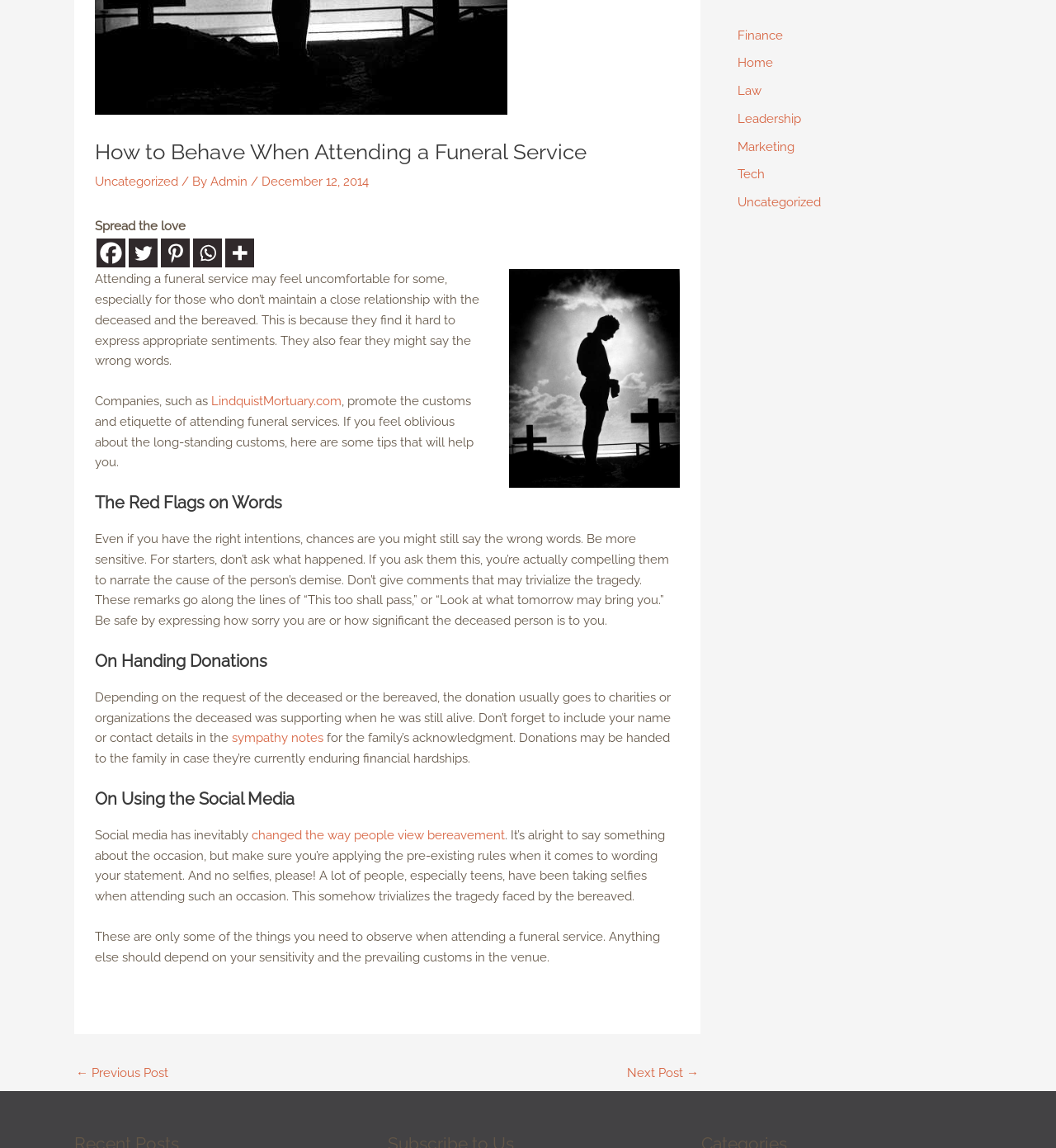Locate the bounding box of the UI element based on this description: "aria-label="Twitter" title="Twitter"". Provide four float numbers between 0 and 1 as [left, top, right, bottom].

[0.122, 0.208, 0.149, 0.233]